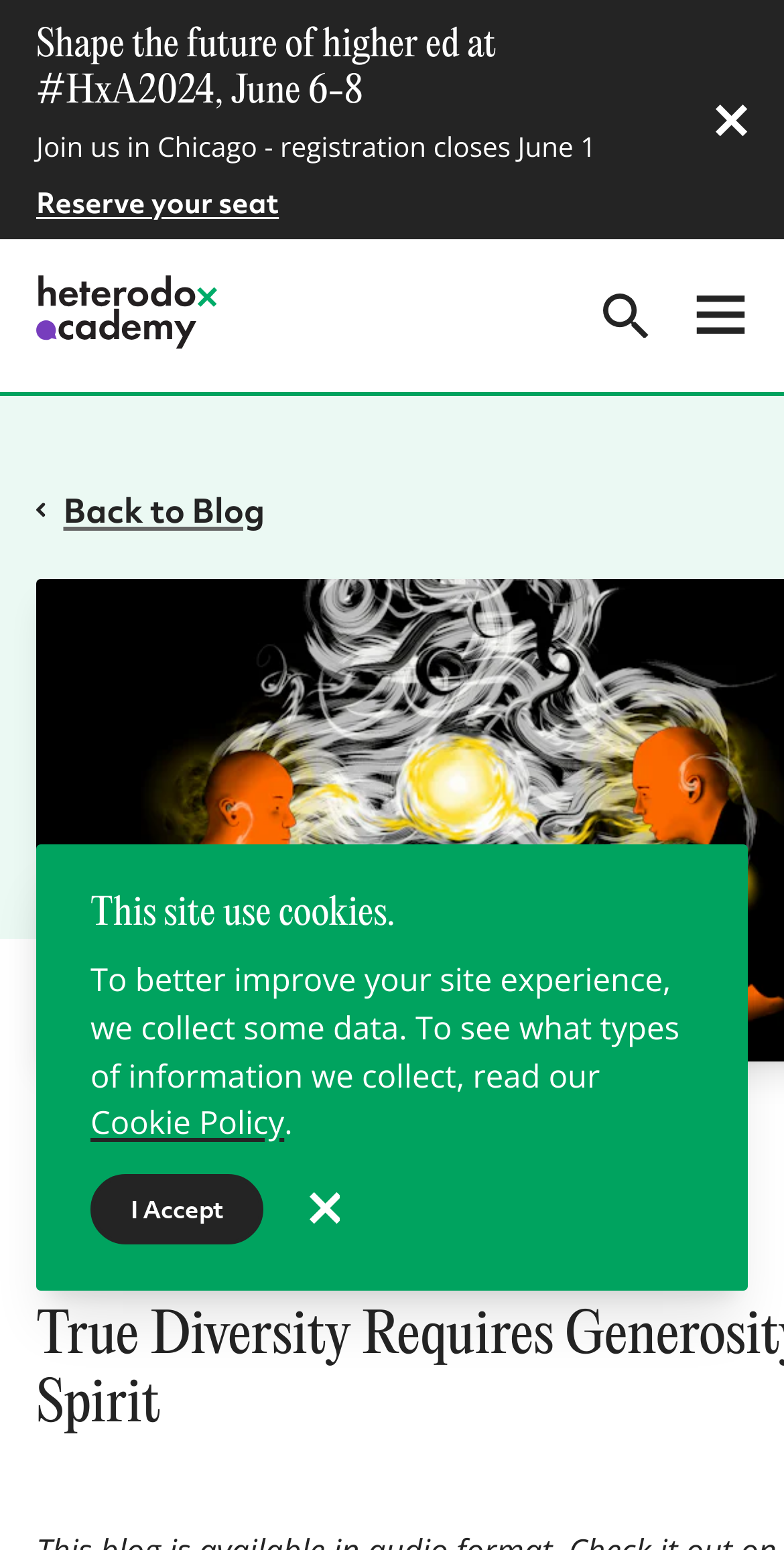Answer the following in one word or a short phrase: 
What is the topic of the article mentioned on the webpage?

Diversity, Equity, and Inclusion (DEI)